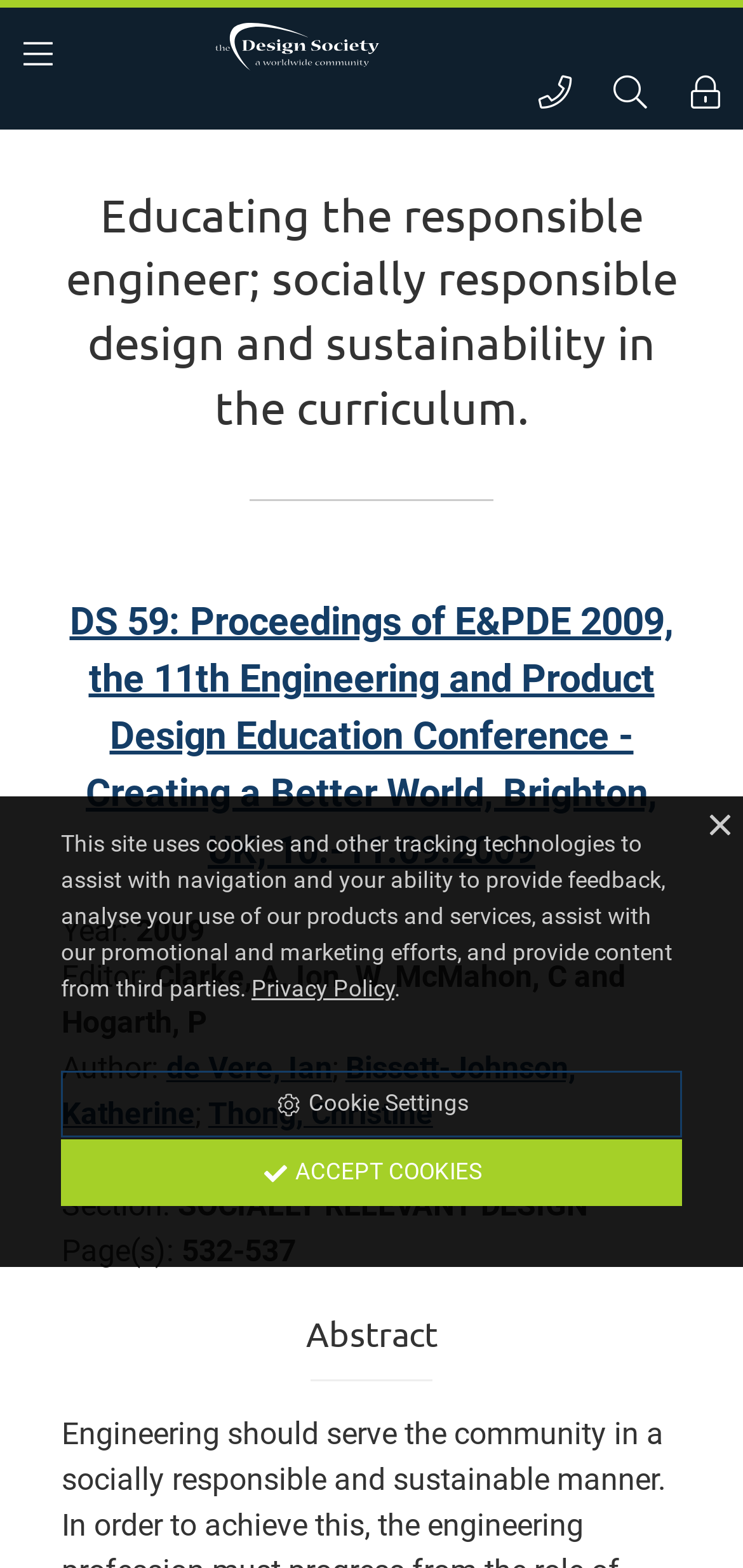Please find and provide the title of the webpage.

Educating the responsible engineer; socially responsible design and sustainability in the curriculum.